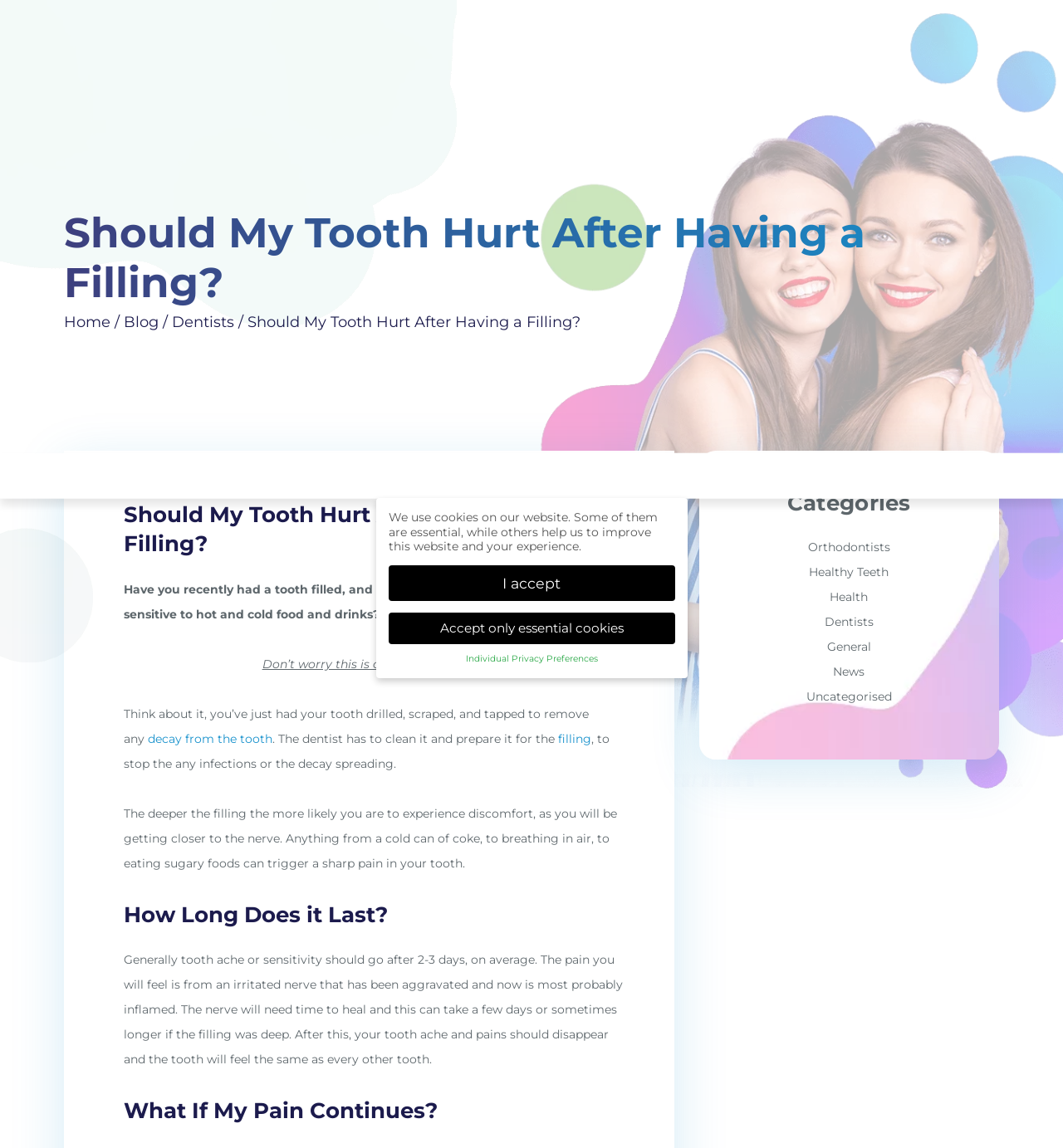Respond to the following query with just one word or a short phrase: 
What can cause a tooth abscess?

Gum disease or a broken/cracked tooth